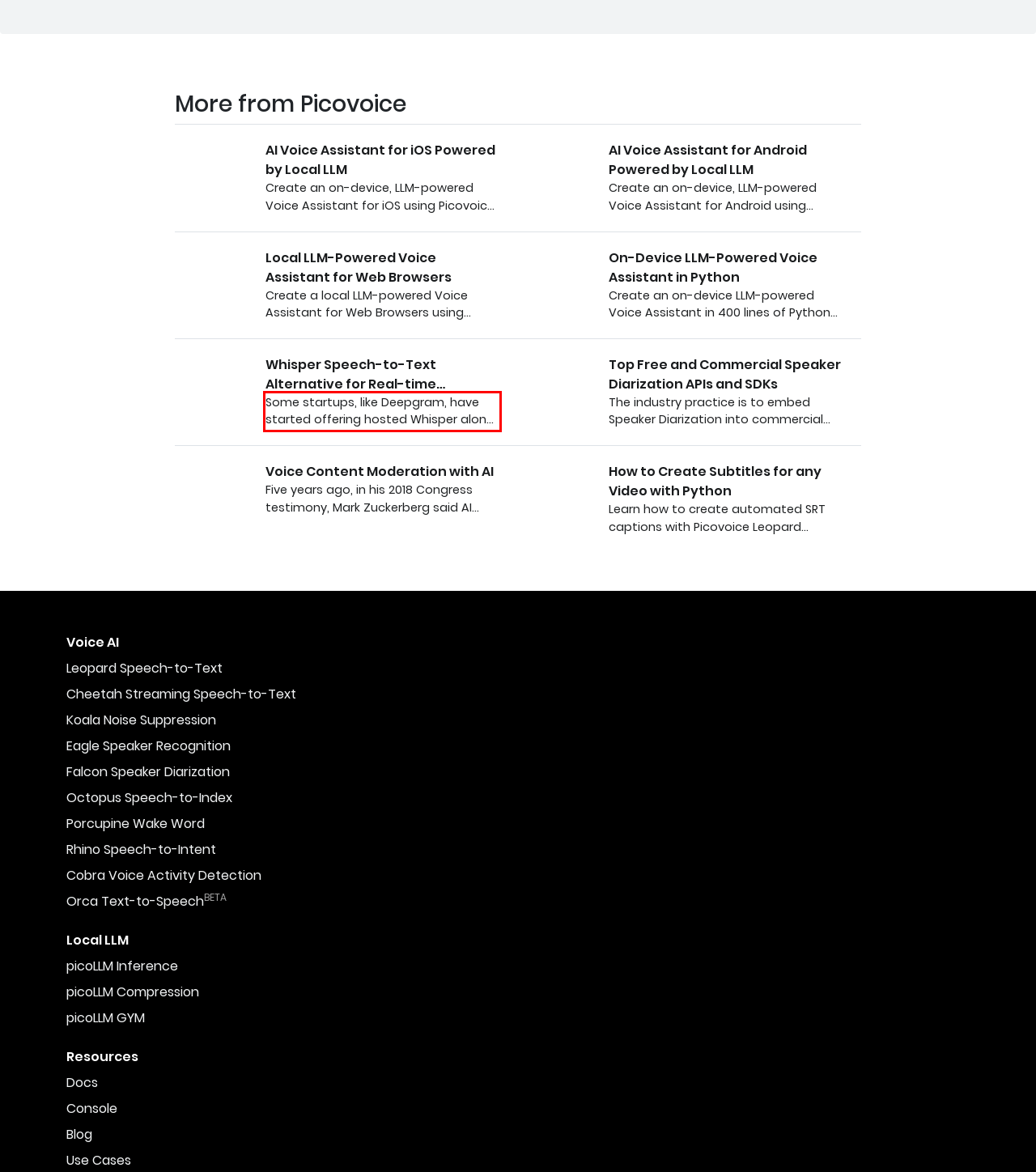Identify and transcribe the text content enclosed by the red bounding box in the given screenshot.

Some startups, like Deepgram, have started offering hosted Whisper along with their own speech-to-text offerings, and some startups and open...